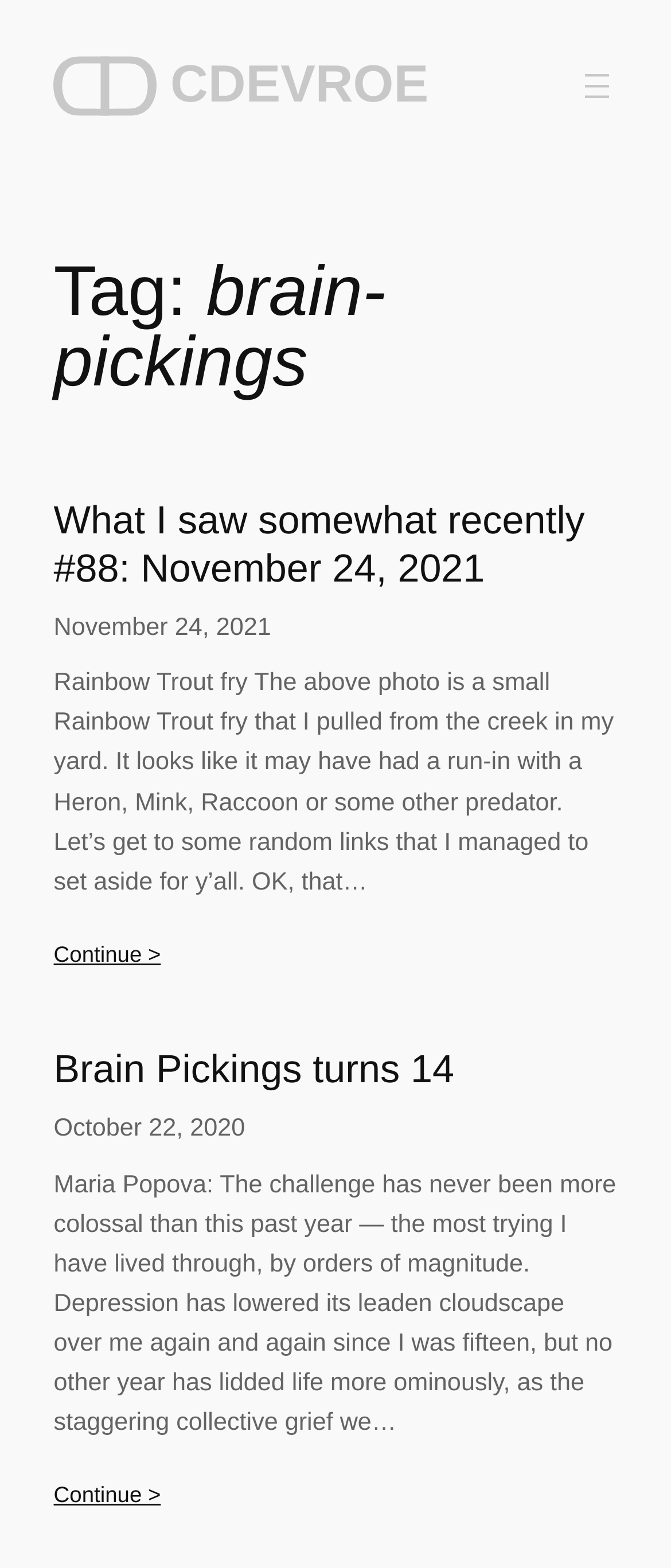Please determine the bounding box coordinates of the clickable area required to carry out the following instruction: "Open the menu". The coordinates must be four float numbers between 0 and 1, represented as [left, top, right, bottom].

[0.858, 0.041, 0.92, 0.068]